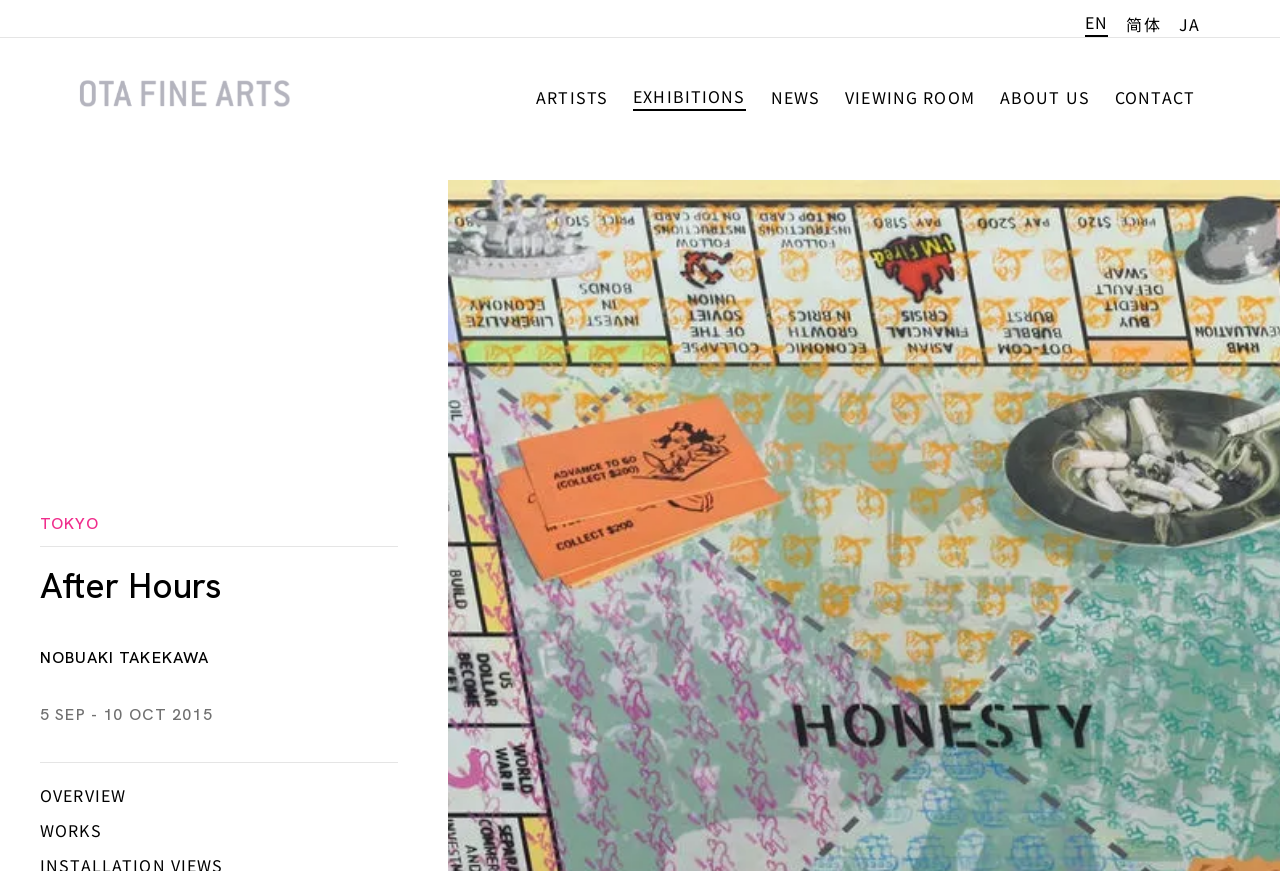Refer to the image and answer the question with as much detail as possible: What are the two buttons below the exhibition title?

The webpage has two buttons 'OVERVIEW' and 'WORKS' below the exhibition title 'After Hours NOBUAKI TAKEKAWA' which suggest that these are the two options to explore the exhibition.